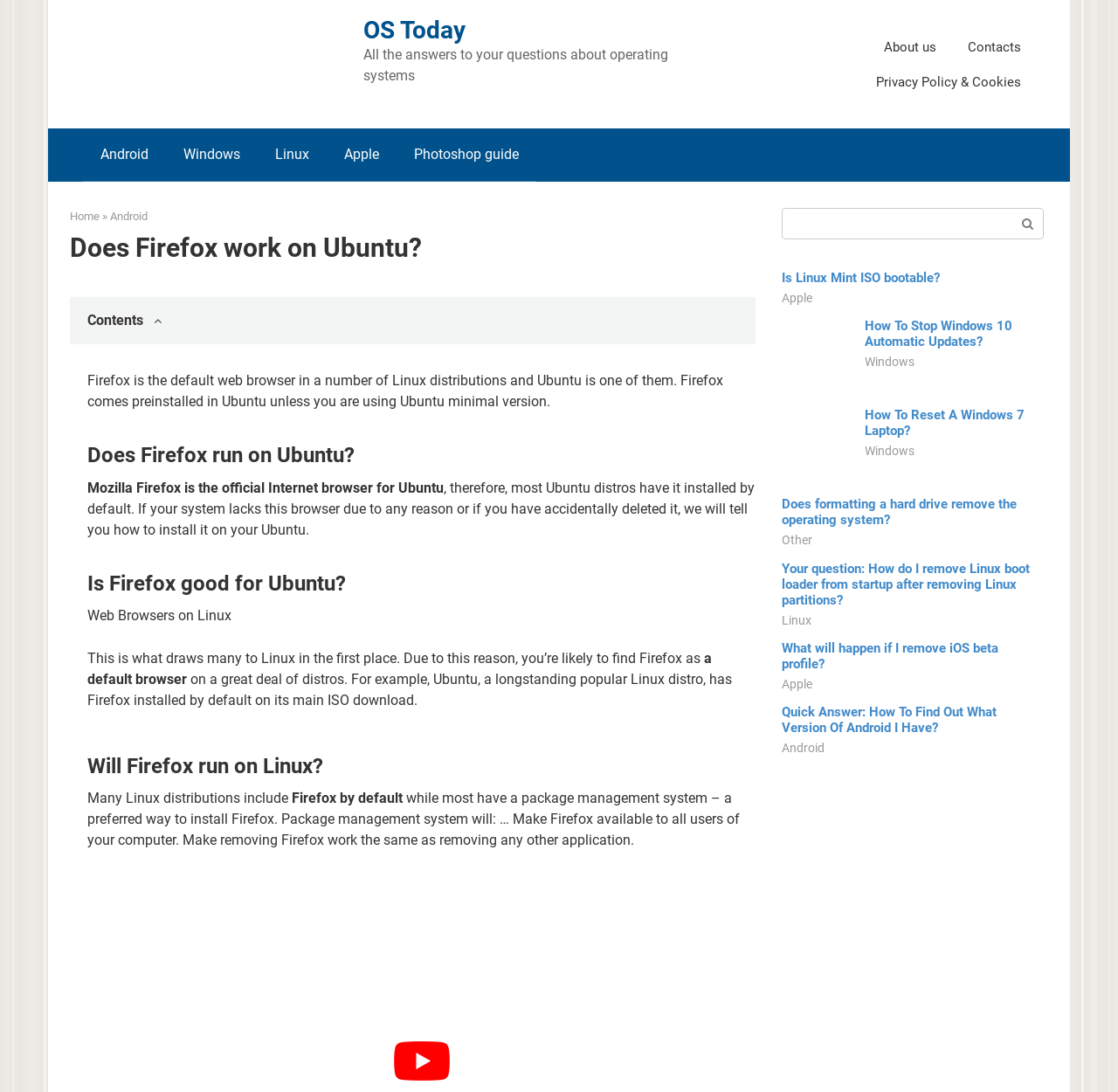Identify the bounding box coordinates for the UI element described by the following text: "Linux". Provide the coordinates as four float numbers between 0 and 1, in the format [left, top, right, bottom].

[0.23, 0.118, 0.292, 0.166]